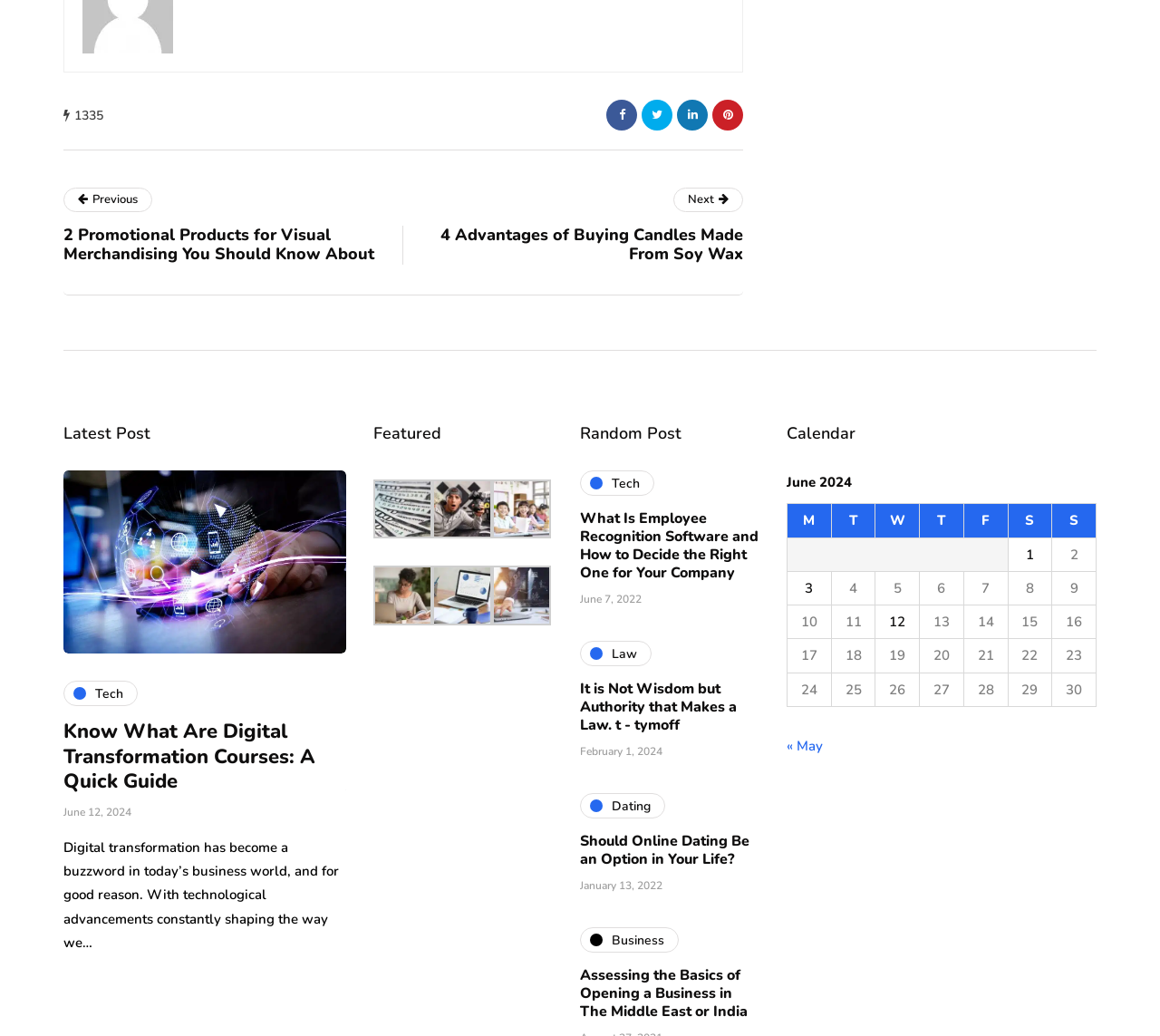What is the category of the post 'What Is Employee Recognition Software and How to Decide the Right One for Your Company'?
Offer a detailed and full explanation in response to the question.

The post 'What Is Employee Recognition Software and How to Decide the Right One for Your Company' is categorized under 'Tech', which is indicated by a link element above the post title.